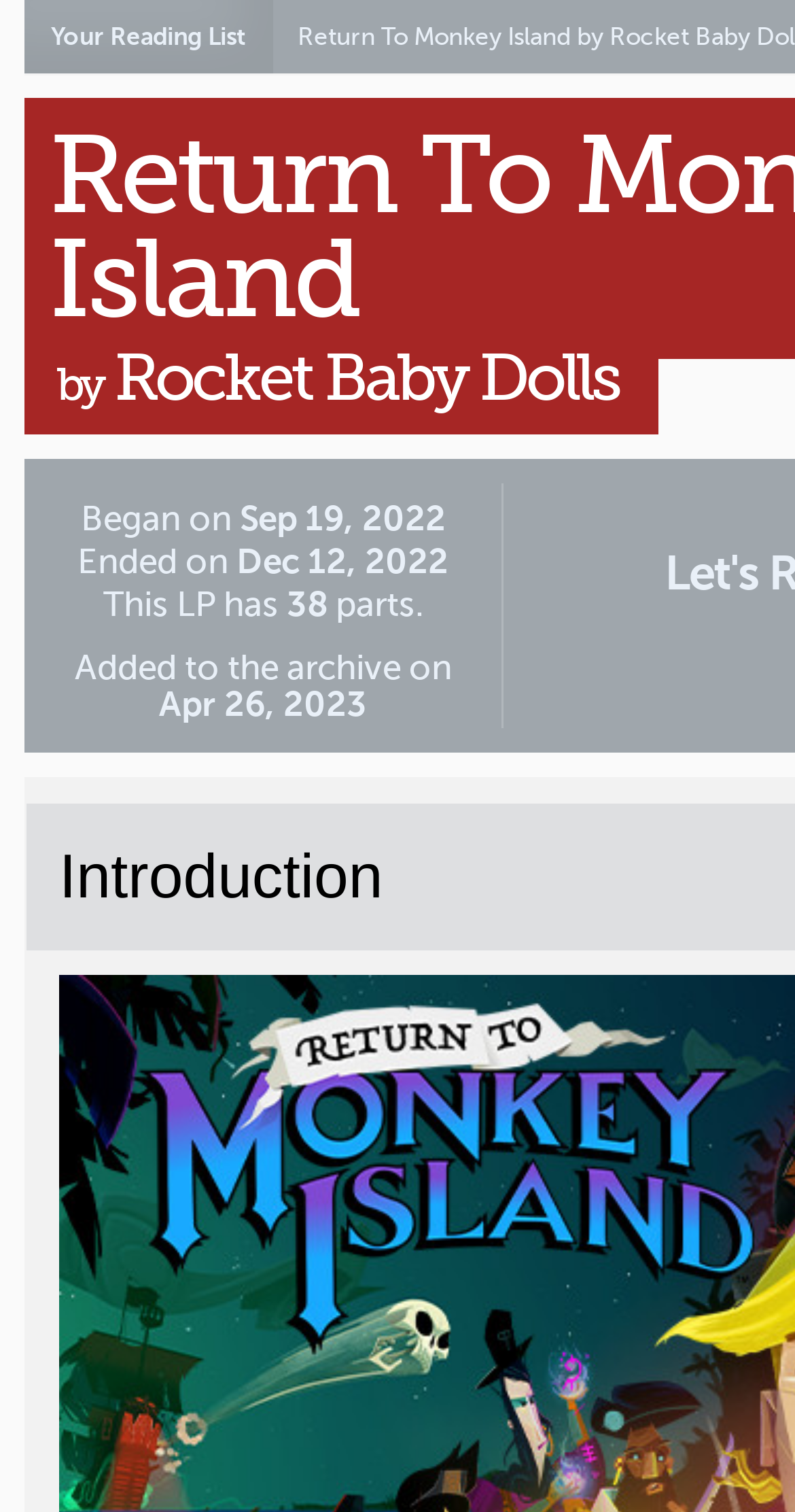Who is the author of the LP?
Please use the image to provide a one-word or short phrase answer.

Rocket Baby Dolls